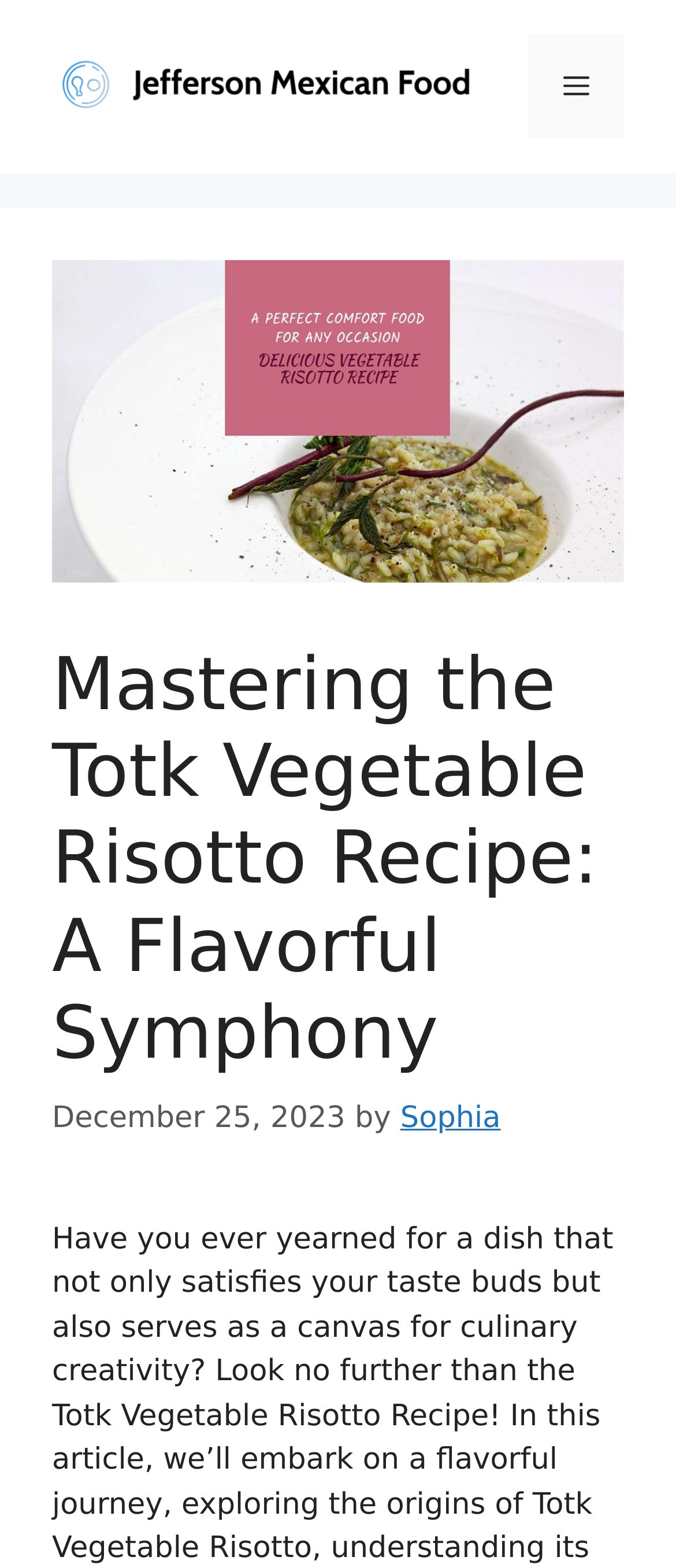Offer a detailed account of what is visible on the webpage.

The webpage is about the Totk Vegetable Risotto Recipe, with a focus on exploring its origins. At the top of the page, there is a banner that spans the entire width, containing a link to "Jefferson Mexican Food" accompanied by an image with the same name. To the right of the banner, there is a navigation menu toggle button labeled "Menu" that controls the primary menu.

Below the banner, there is a large image that takes up most of the width, showcasing the Totk Vegetable Risotto Recipe. Underneath the image, there is a header section that contains the title "Mastering the Totk Vegetable Risotto Recipe: A Flavorful Symphony" in a large font size. The title is followed by a timestamp indicating that the article was published on December 25, 2023, and the author's name, "Sophia", which is a clickable link.

Overall, the webpage has a clear structure, with a prominent image and a concise title that immediately conveys the topic of the article. The navigation menu and author information are neatly tucked away, allowing the reader to focus on the content.